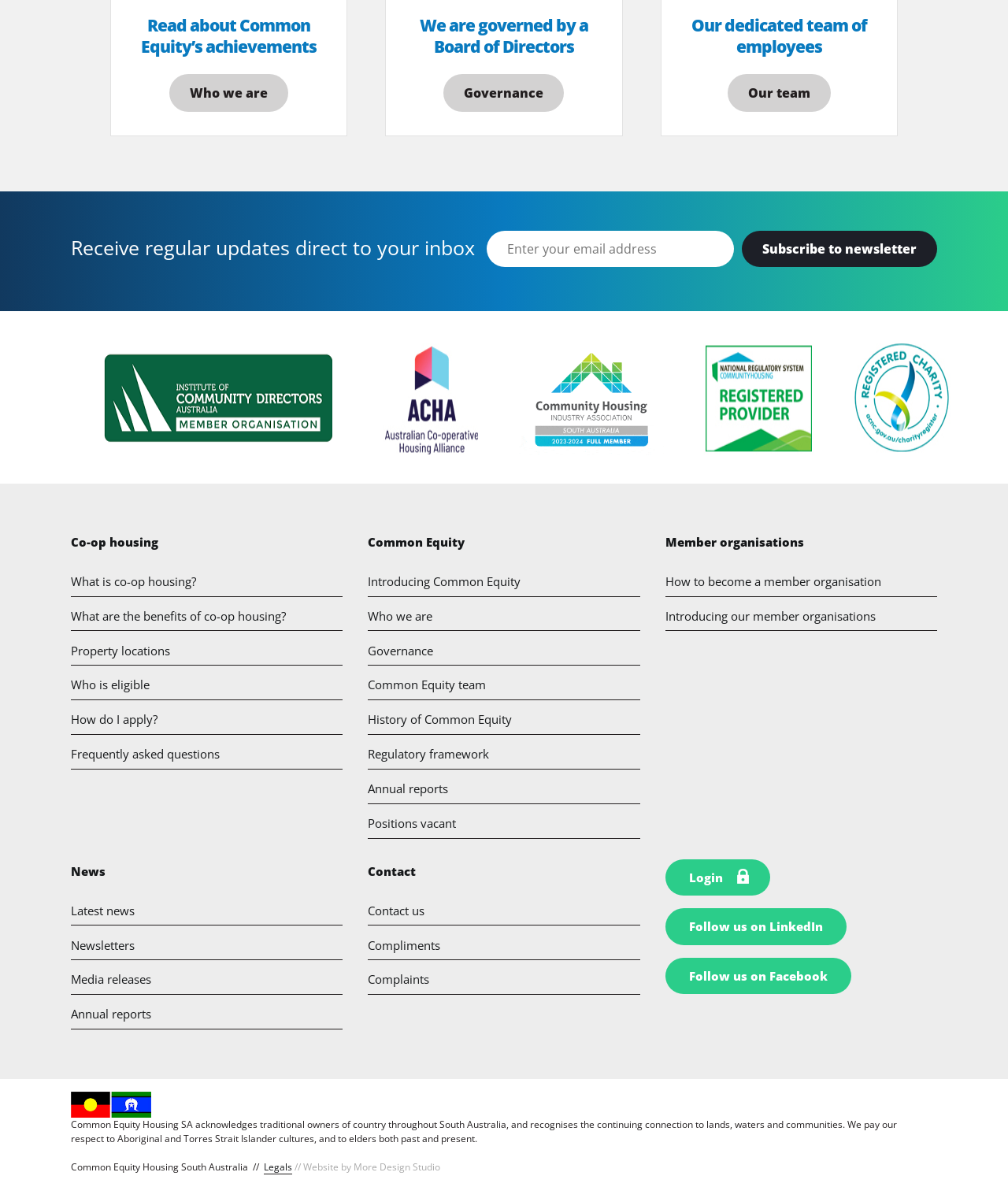Locate the bounding box coordinates of the segment that needs to be clicked to meet this instruction: "Subscribe to newsletter".

[0.736, 0.194, 0.93, 0.225]